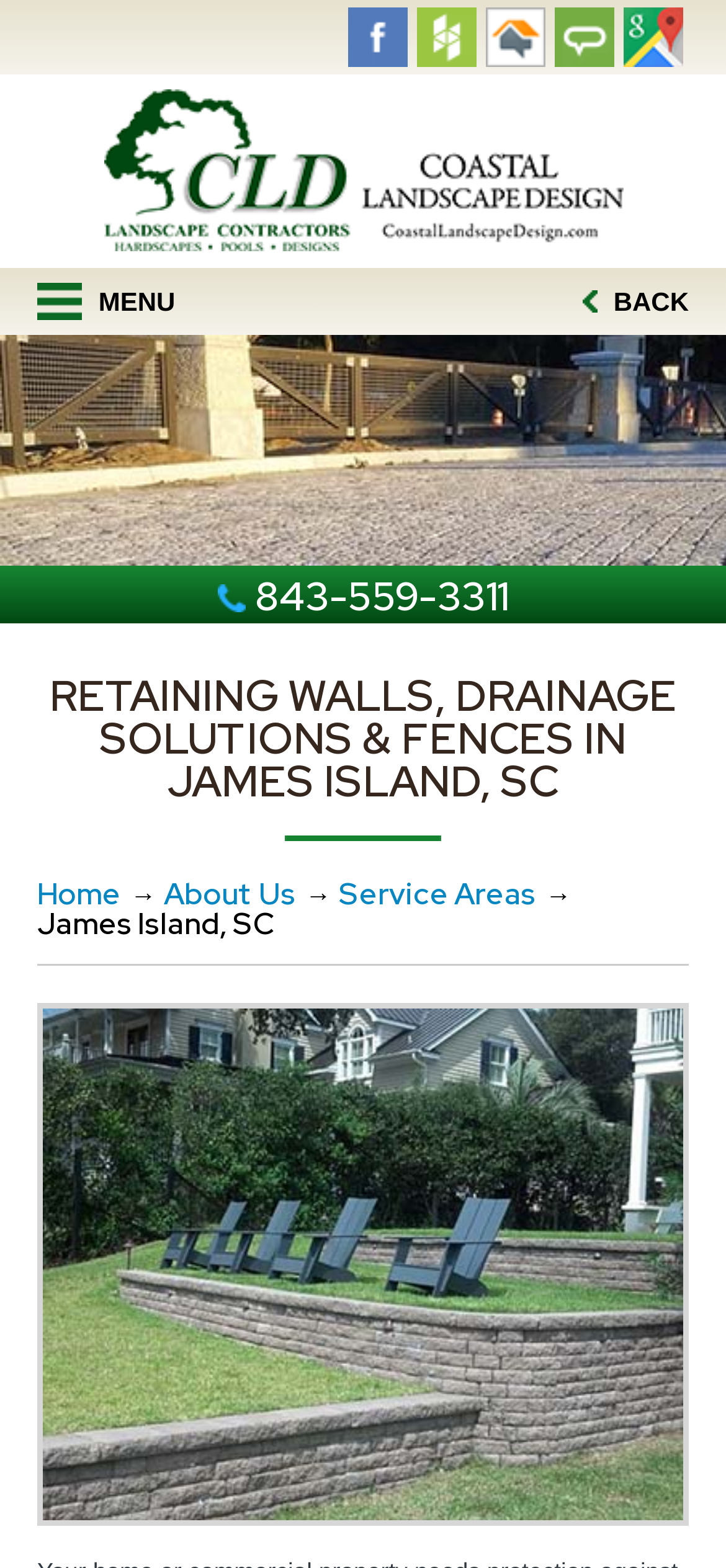Please determine and provide the text content of the webpage's heading.

RETAINING WALLS, DRAINAGE SOLUTIONS & FENCES IN JAMES ISLAND, SC